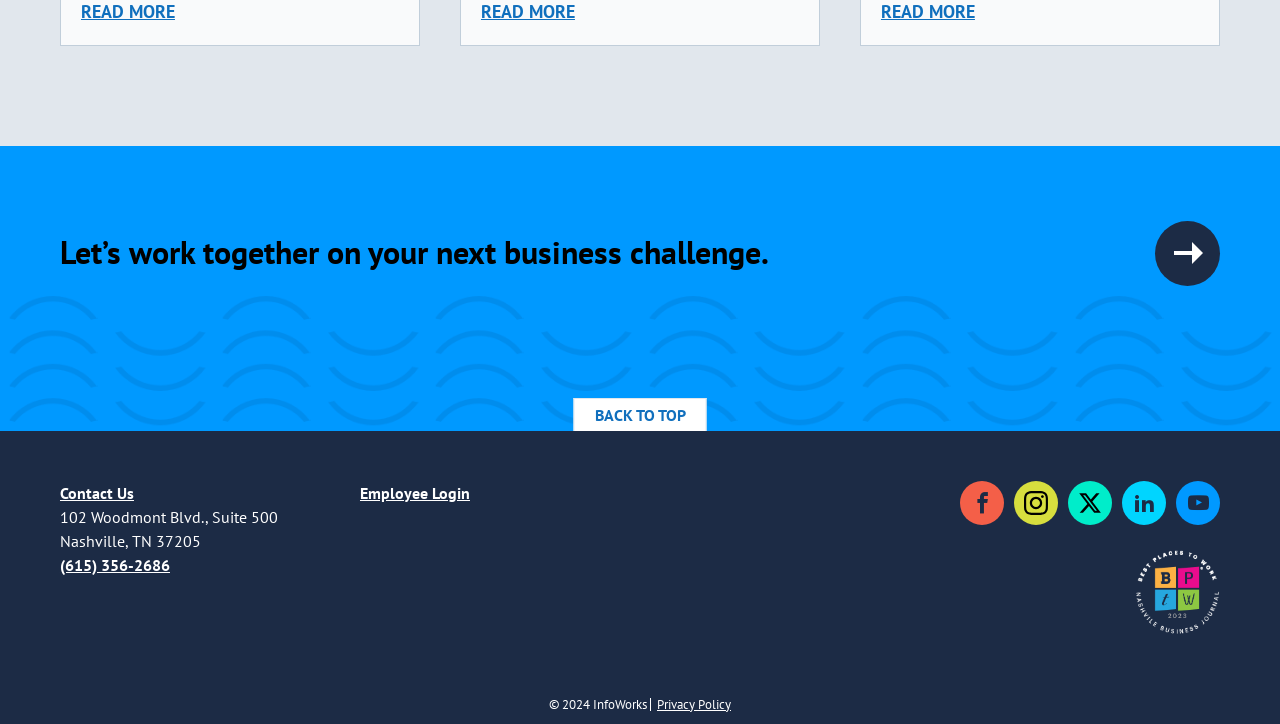What social media platforms does the company have?
Using the screenshot, give a one-word or short phrase answer.

Facebook, Instagram, Twitter, LinkedIn, YouTube